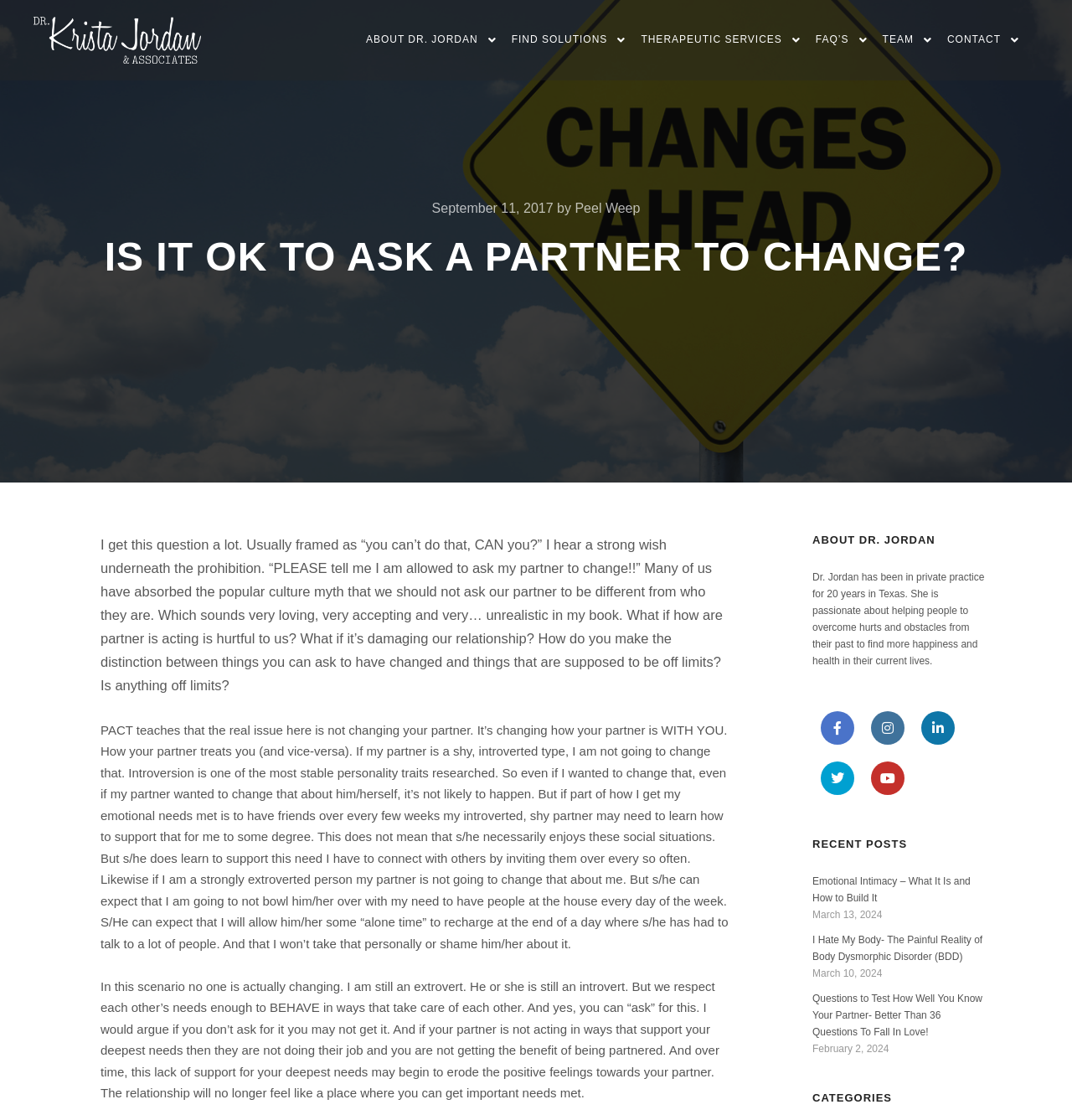What is the date of the latest post?
Answer the question with a single word or phrase, referring to the image.

March 13, 2024